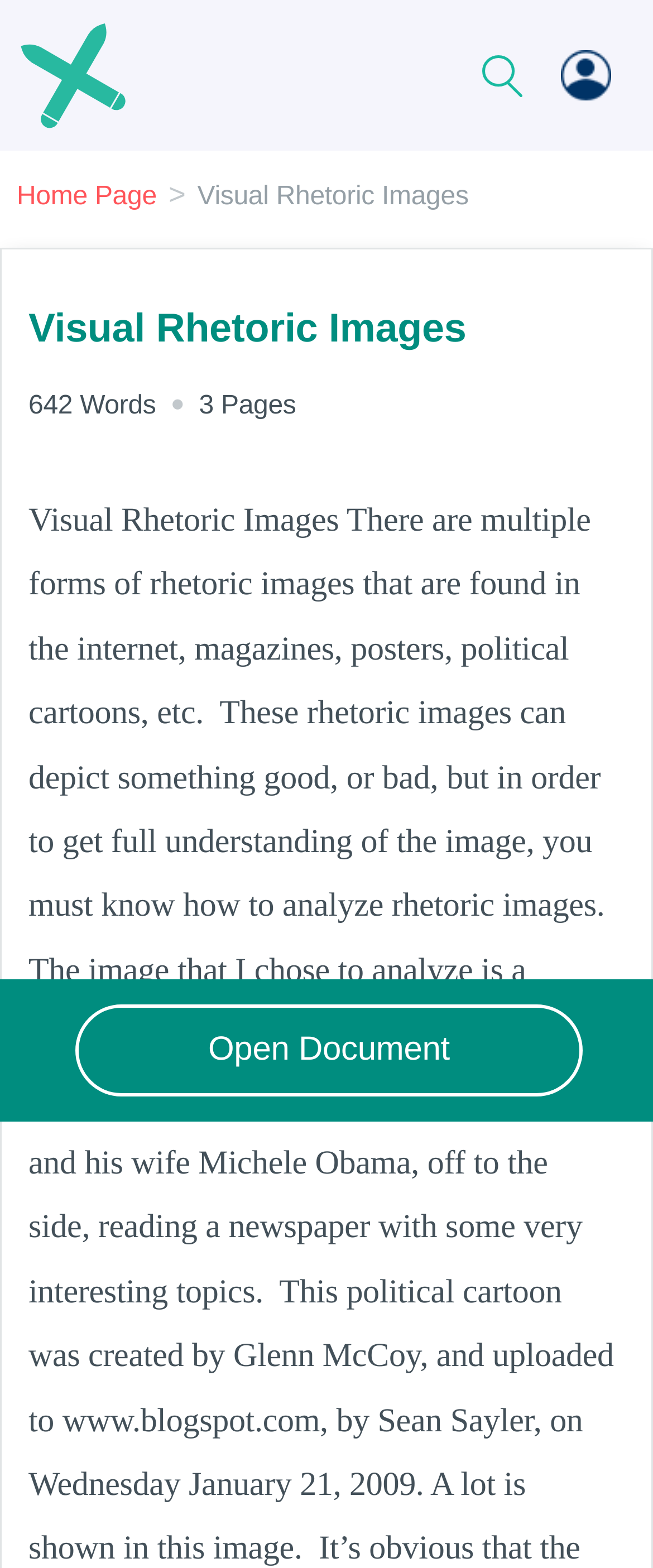Find the primary header on the webpage and provide its text.

Visual Rhetoric Images